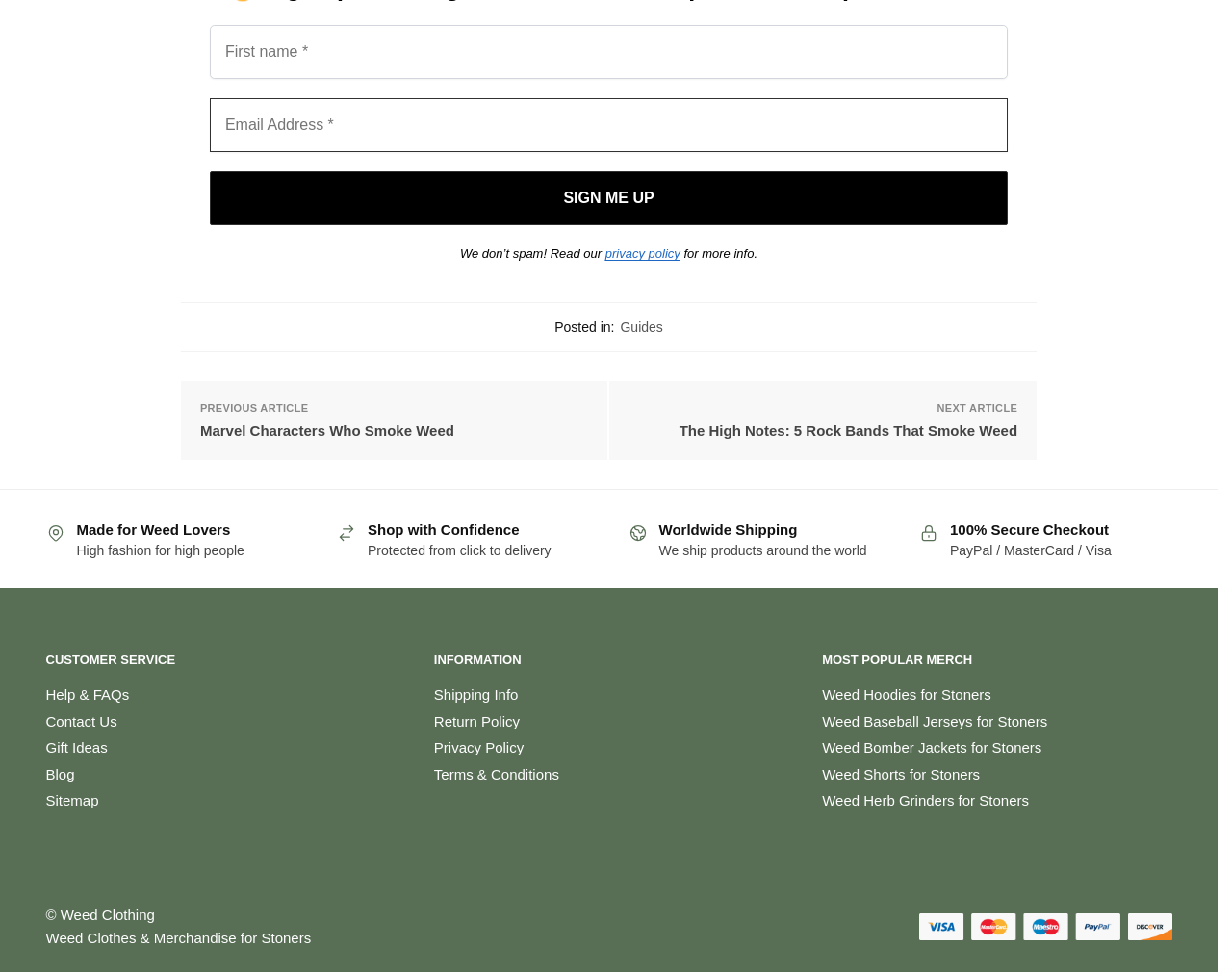What type of products are sold on this website?
Using the visual information from the image, give a one-word or short-phrase answer.

Weed merchandise